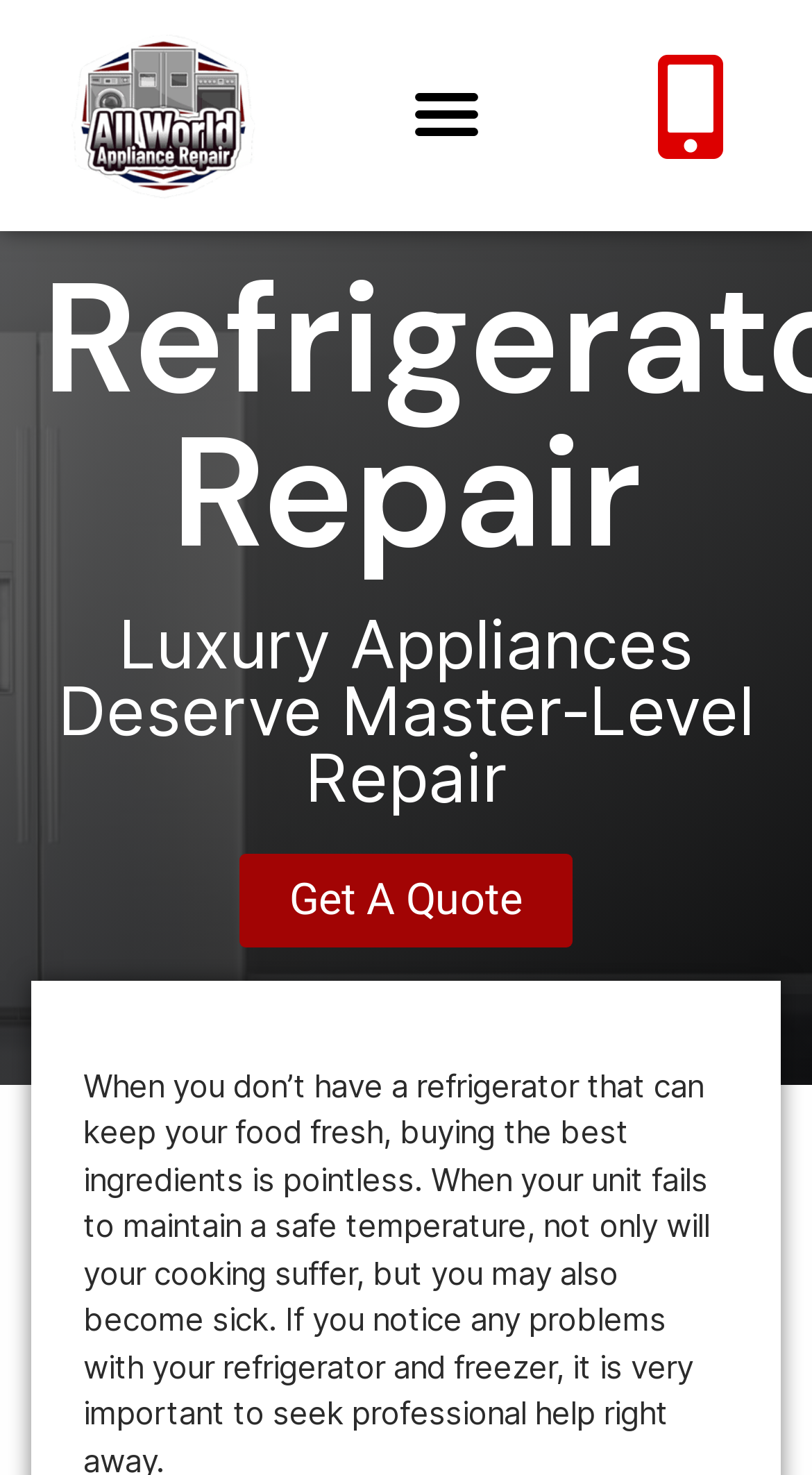What is the company name?
Please give a detailed and elaborate answer to the question based on the image.

I found the company name by looking at the link and image elements at the top of the page, which both have the text 'All World Appliance Repair'.